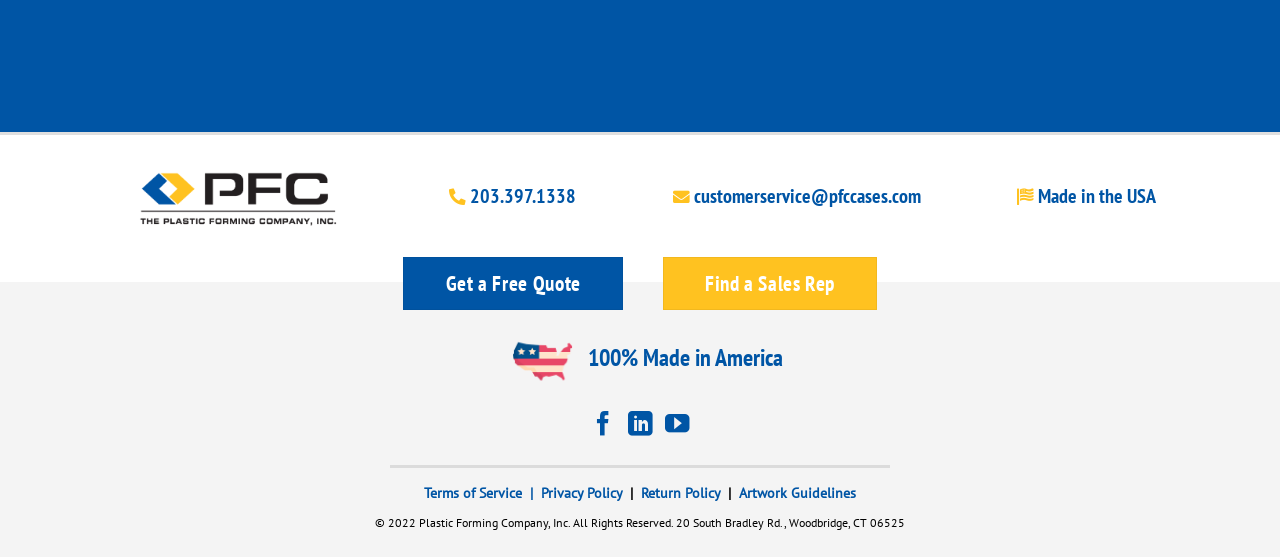Pinpoint the bounding box coordinates of the area that must be clicked to complete this instruction: "Go to the contact us page".

None